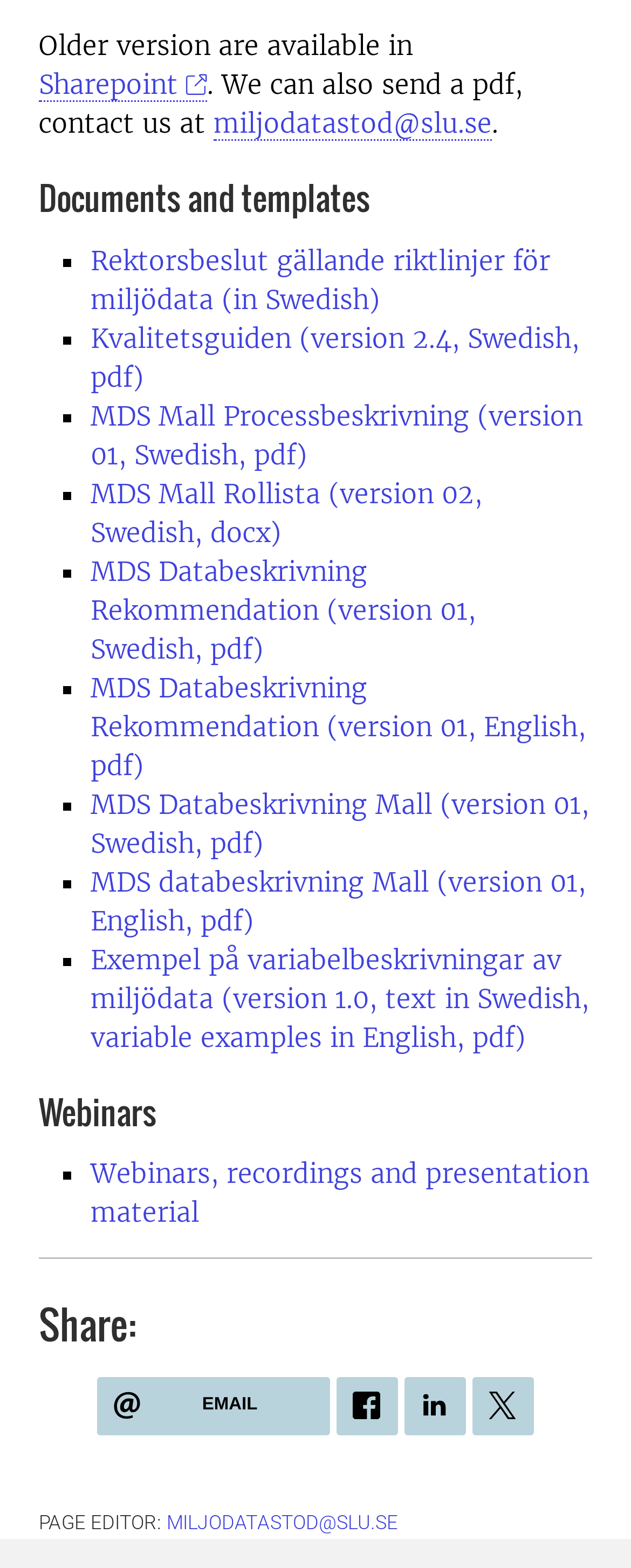Please predict the bounding box coordinates (top-left x, top-left y, bottom-right x, bottom-right y) for the UI element in the screenshot that fits the description: Webinars, recordings and presentation material

[0.144, 0.738, 0.933, 0.784]